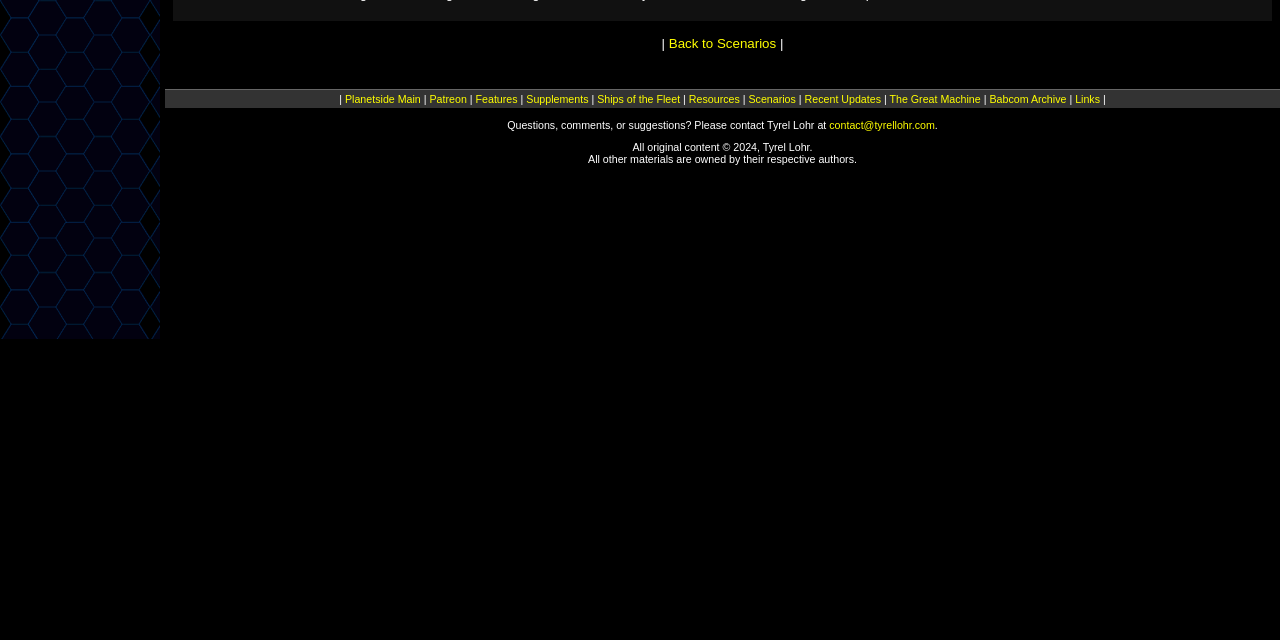Determine the bounding box of the UI component based on this description: "Ships of the Fleet". The bounding box coordinates should be four float values between 0 and 1, i.e., [left, top, right, bottom].

[0.467, 0.145, 0.531, 0.164]